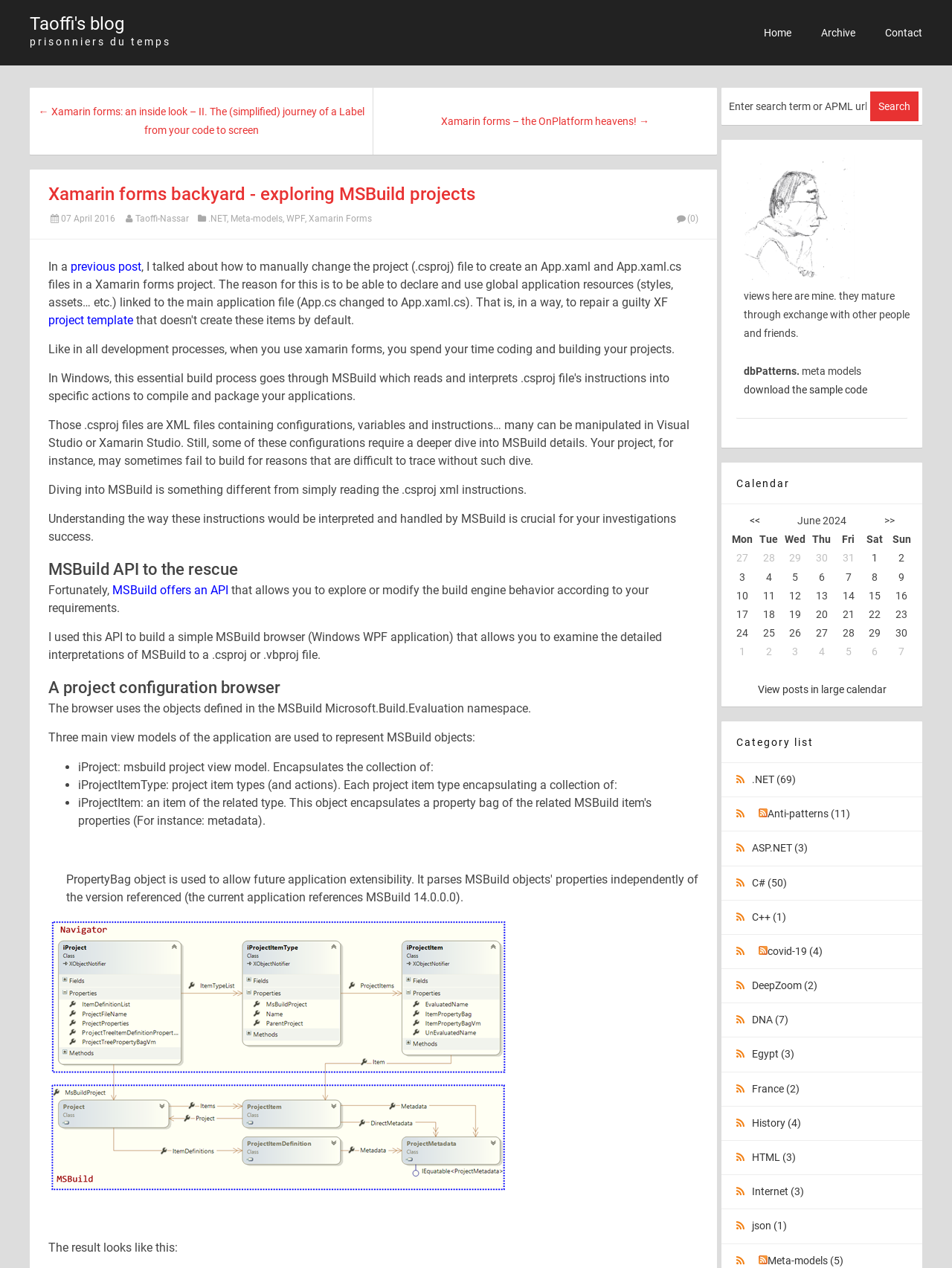By analyzing the image, answer the following question with a detailed response: What is the name of the project configuration browser?

The text states that 'I used this API to build a simple MSBuild browser (Windows WPF application) that allows you to examine the detailed interpretations of MSBuild to a .csproj or .vbproj file.' This indicates that the project configuration browser is called the MSBuild browser.